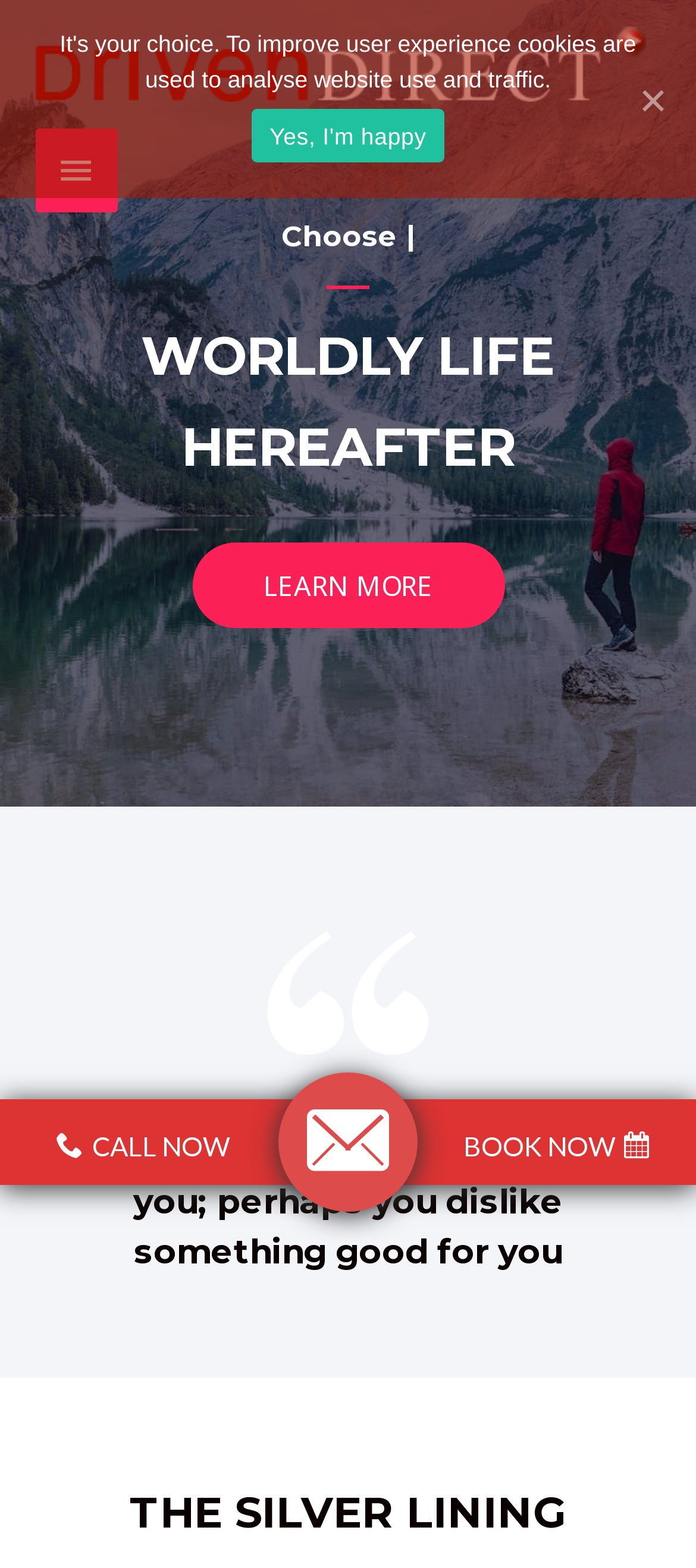Give a one-word or one-phrase response to the question: 
What is the main menu button for?

To access main menu